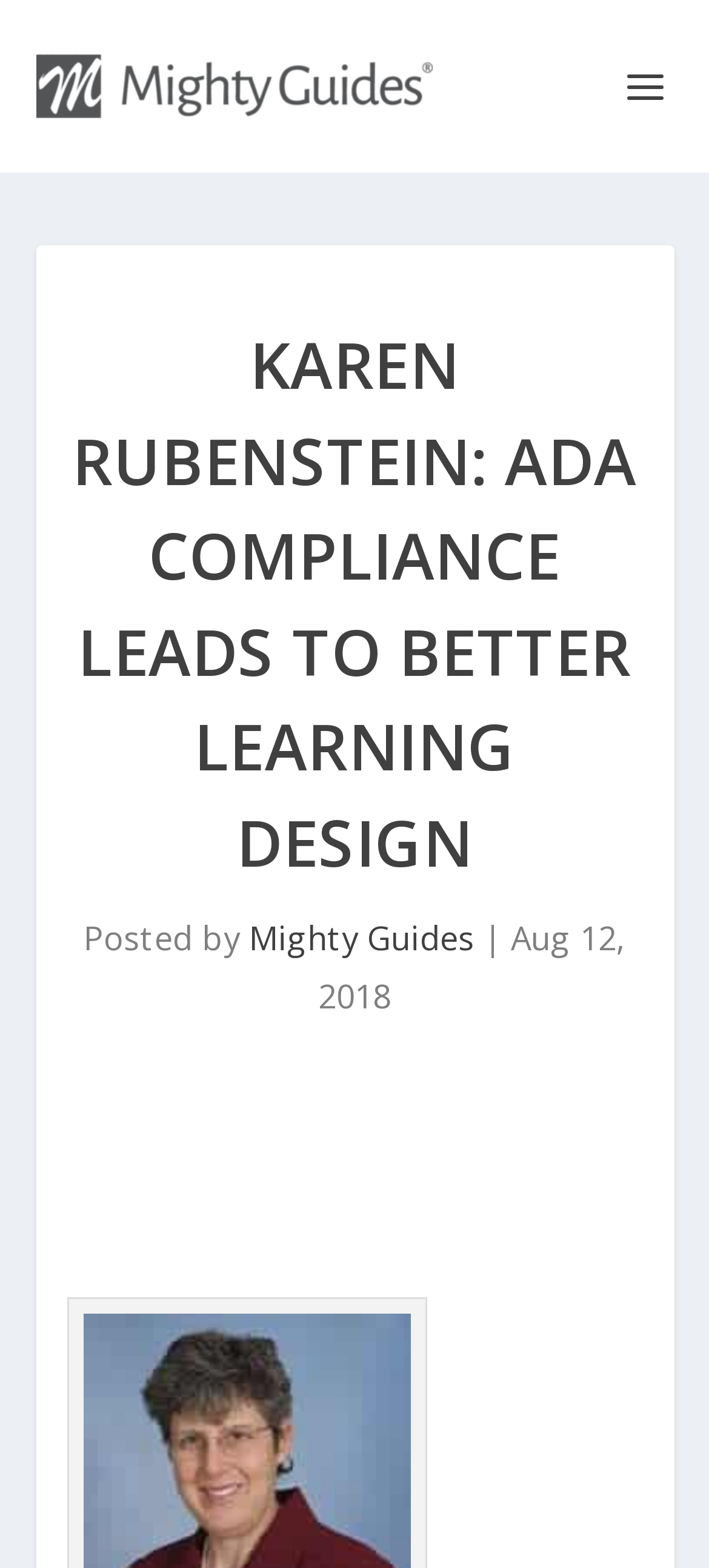What is the name of the author?
Using the image as a reference, answer the question with a short word or phrase.

Karen Rubenstein